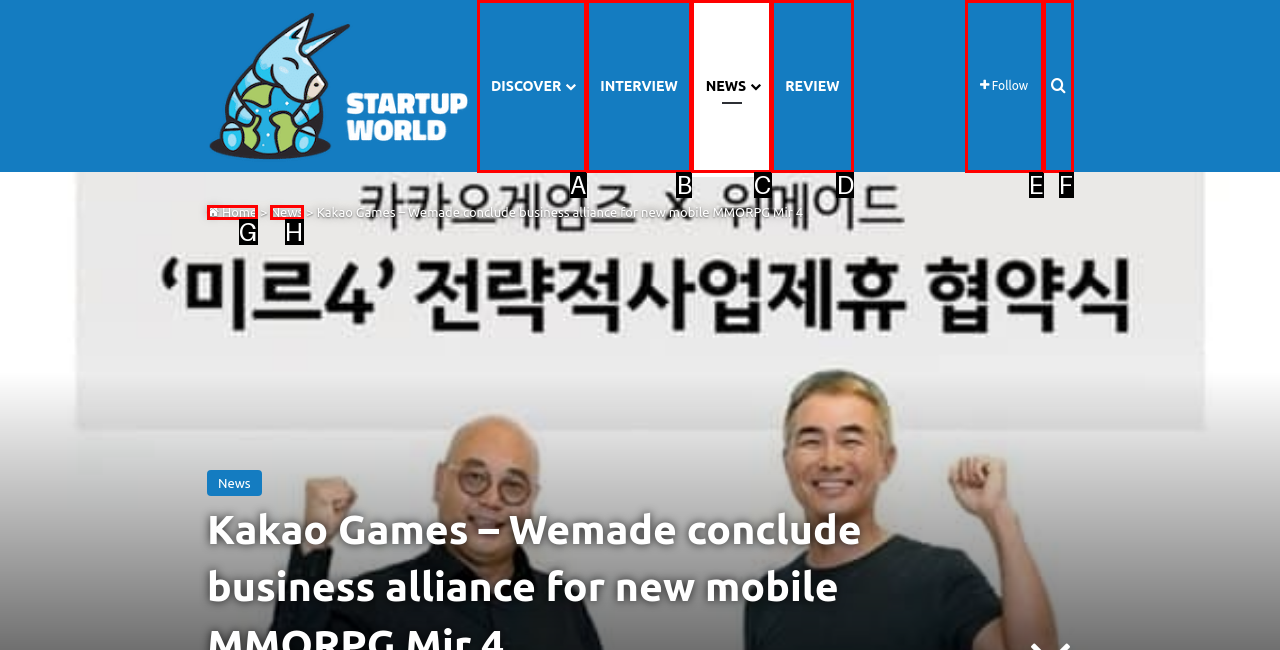Tell me which option best matches this description: NEWS
Answer with the letter of the matching option directly from the given choices.

C